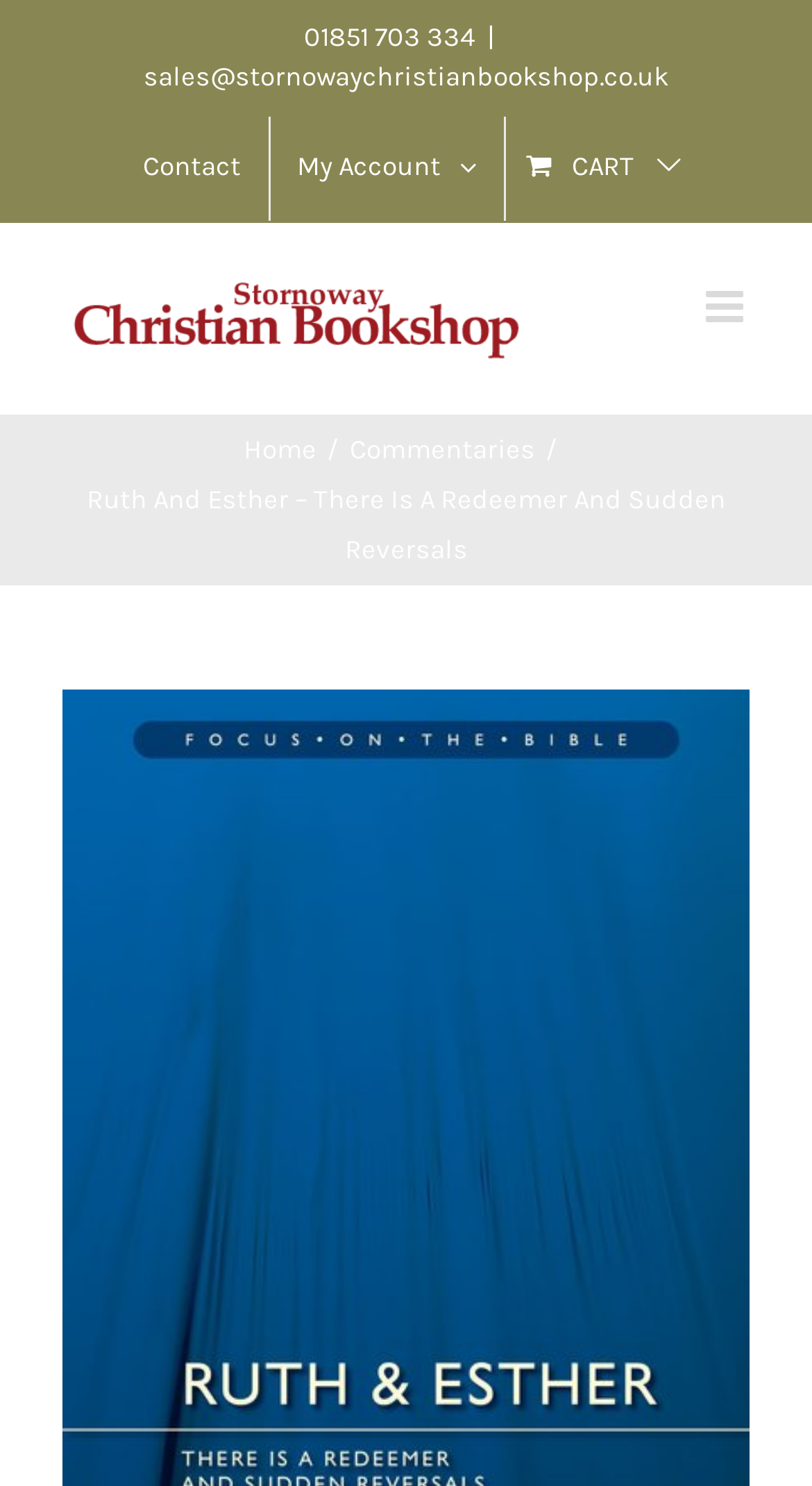Please identify the bounding box coordinates of the element that needs to be clicked to execute the following command: "go to home page". Provide the bounding box using four float numbers between 0 and 1, formatted as [left, top, right, bottom].

[0.3, 0.291, 0.39, 0.312]